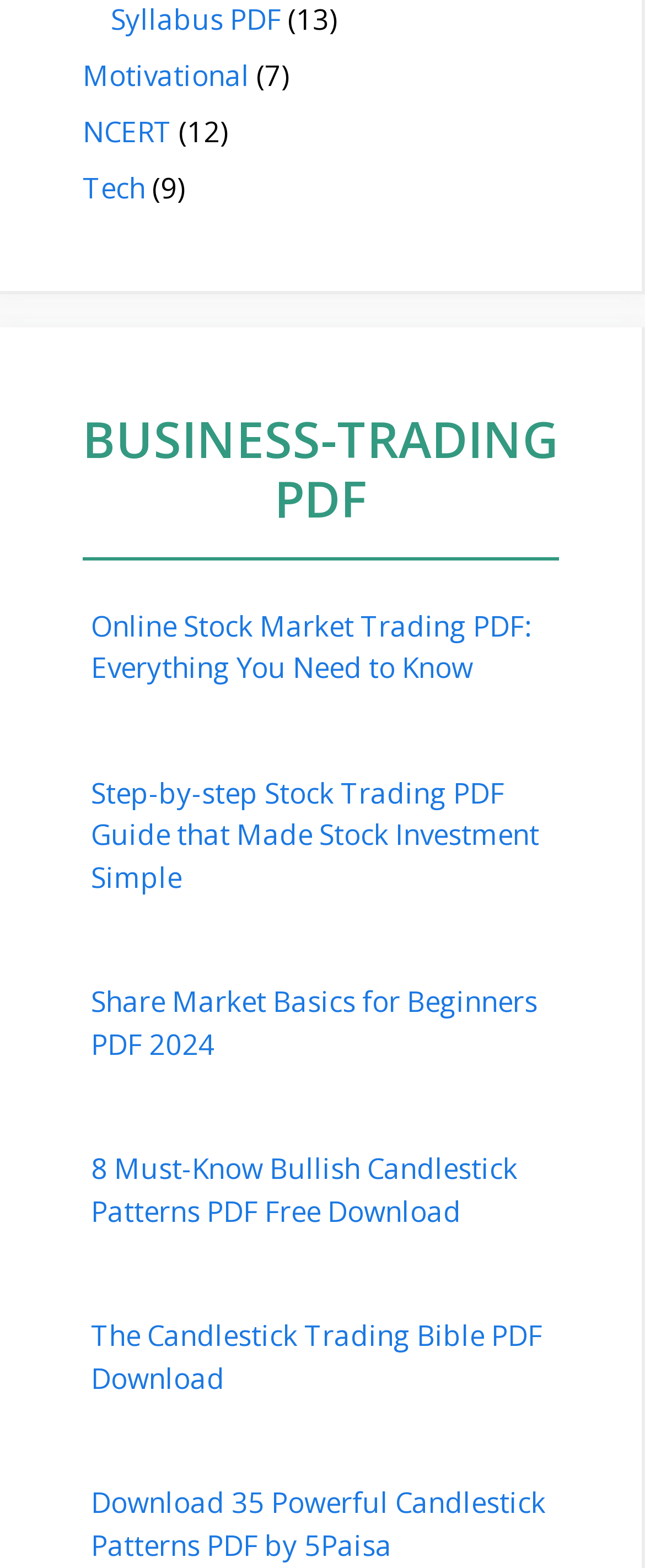Extract the bounding box coordinates of the UI element described by: "Computer GK". The coordinates should include four float numbers ranging from 0 to 1, e.g., [left, top, right, bottom].

[0.172, 0.132, 0.444, 0.156]